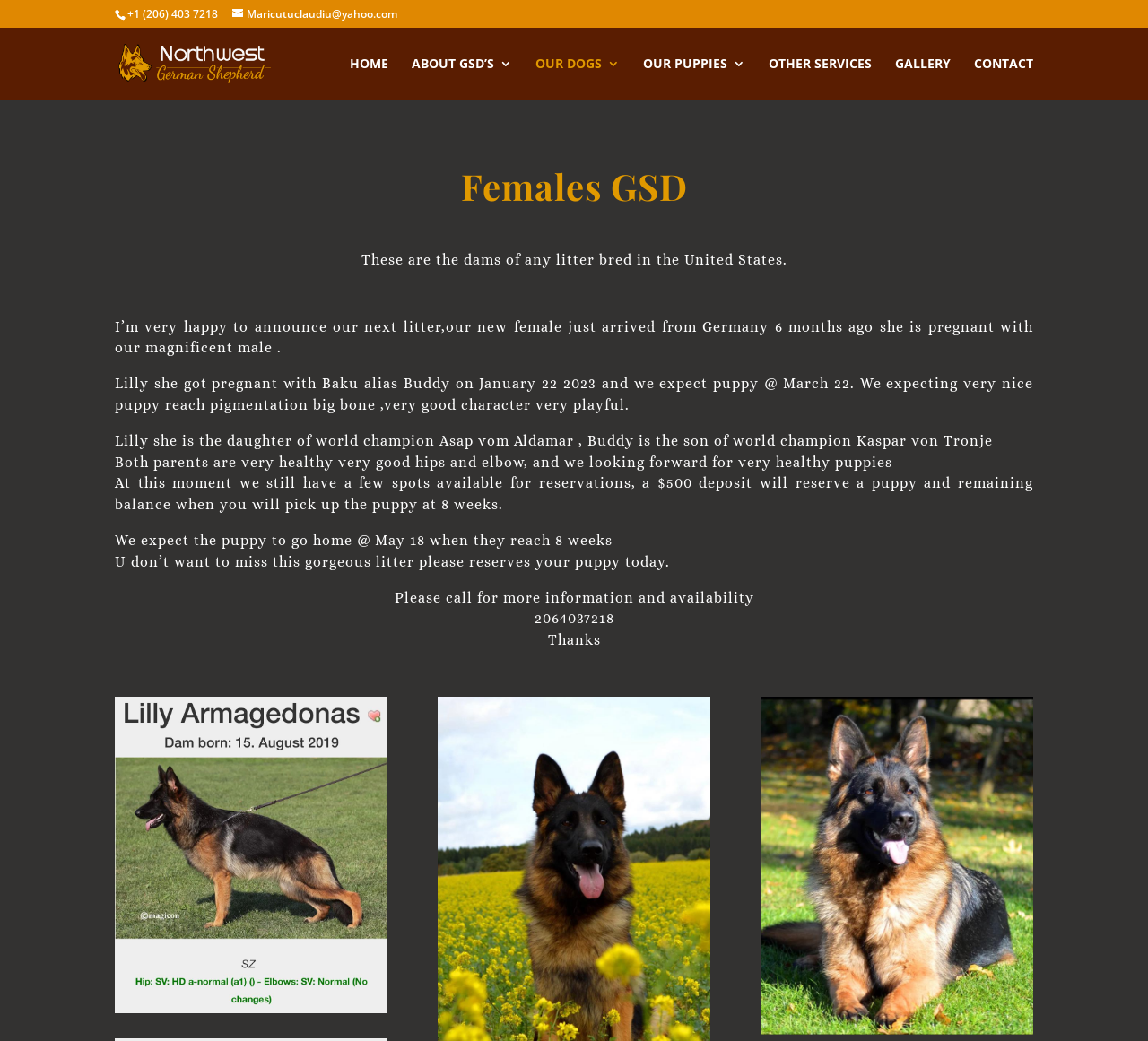Using the provided description alt="Northwest German Shepherd Kennel", find the bounding box coordinates for the UI element. Provide the coordinates in (top-left x, top-left y, bottom-right x, bottom-right y) format, ensuring all values are between 0 and 1.

[0.103, 0.051, 0.236, 0.068]